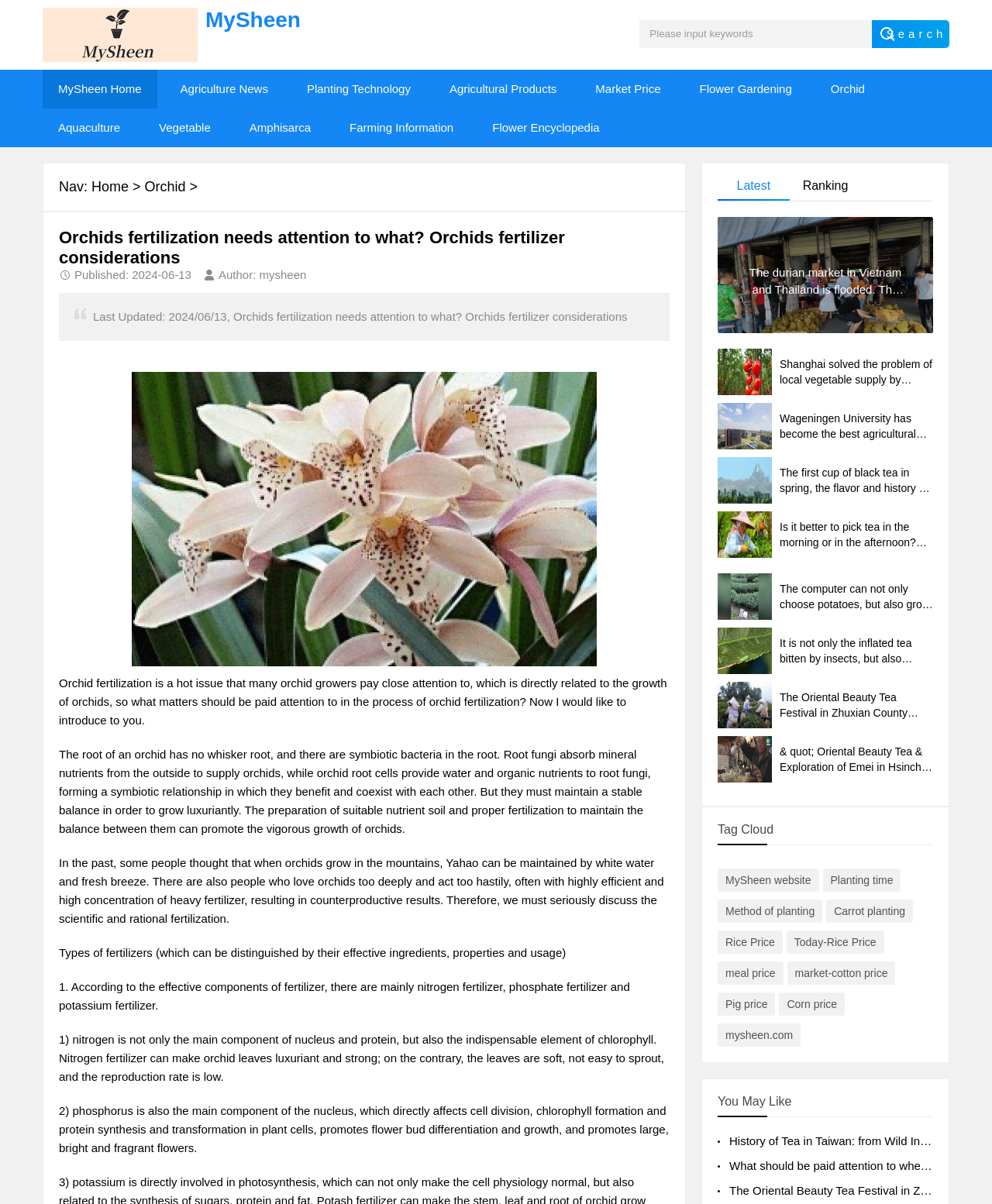Pinpoint the bounding box coordinates of the clickable element needed to complete the instruction: "Check the latest news". The coordinates should be provided as four float numbers between 0 and 1: [left, top, right, bottom].

[0.743, 0.149, 0.777, 0.16]